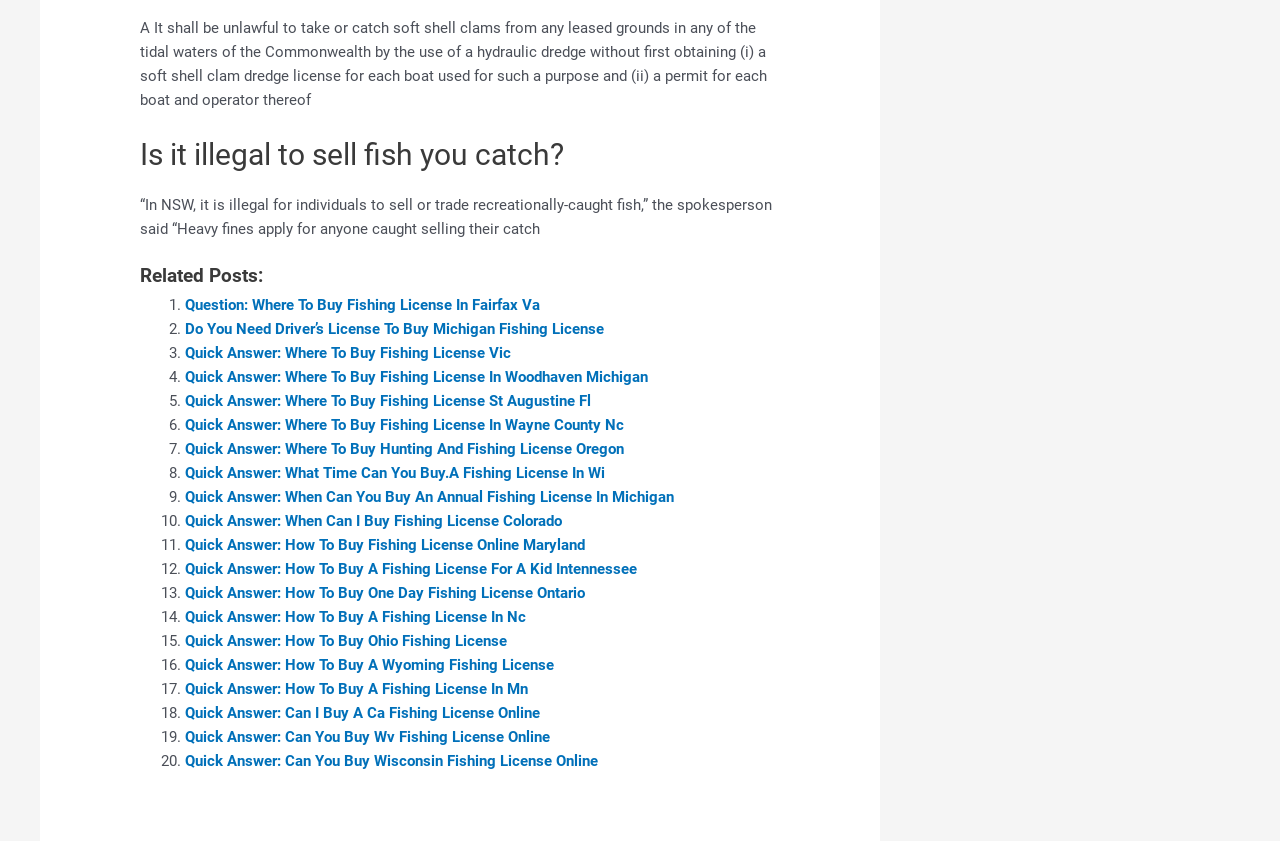Locate the coordinates of the bounding box for the clickable region that fulfills this instruction: "Click the link 'Quick Answer: Where To Buy Fishing License Vic'".

[0.145, 0.409, 0.399, 0.43]